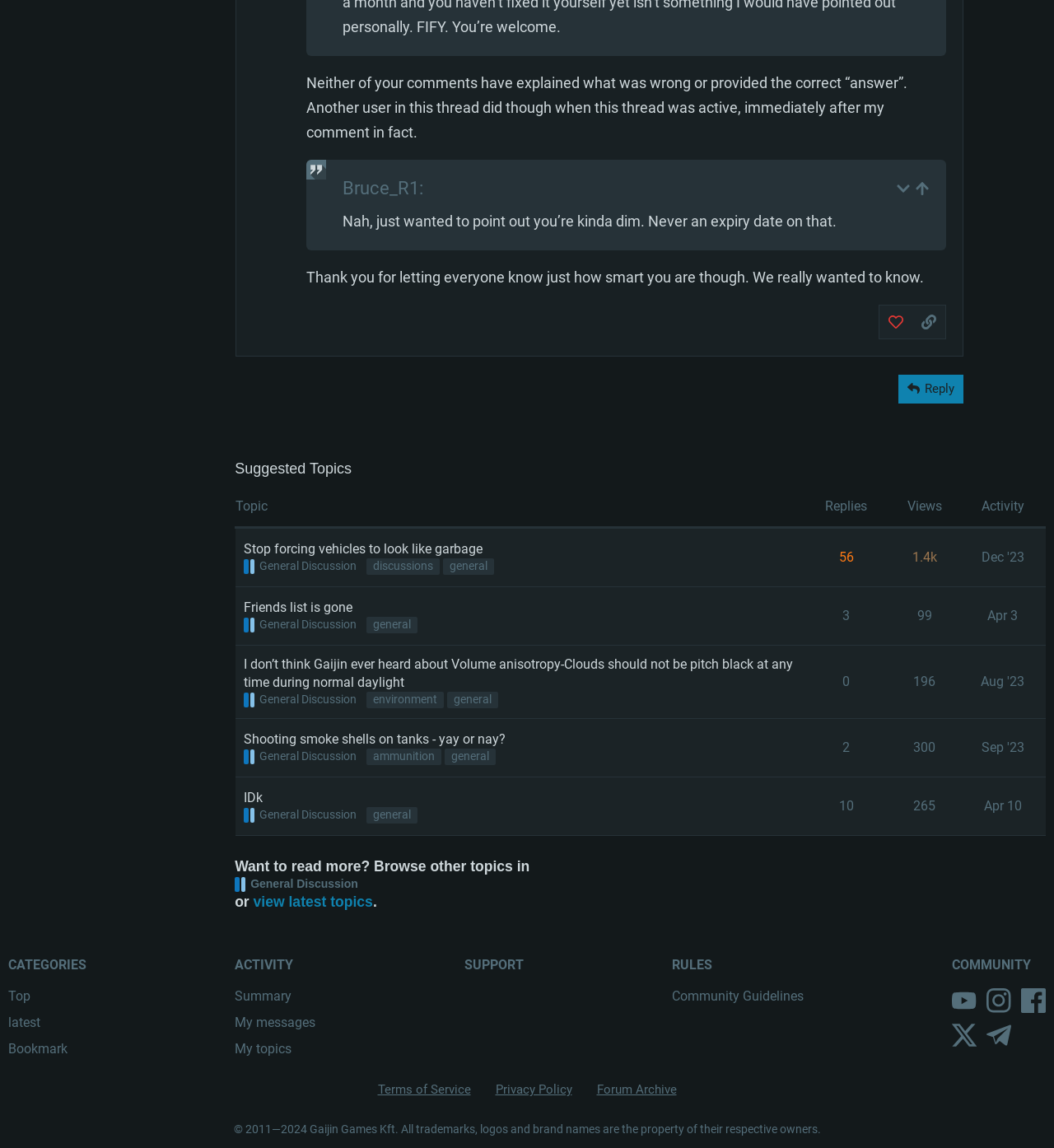What is the date of the topic 'I don’t think Gaijin ever heard about Volume anisotropy-Clouds should not be pitch black at any time during normal daylight'?
Based on the image, give a one-word or short phrase answer.

Aug '23